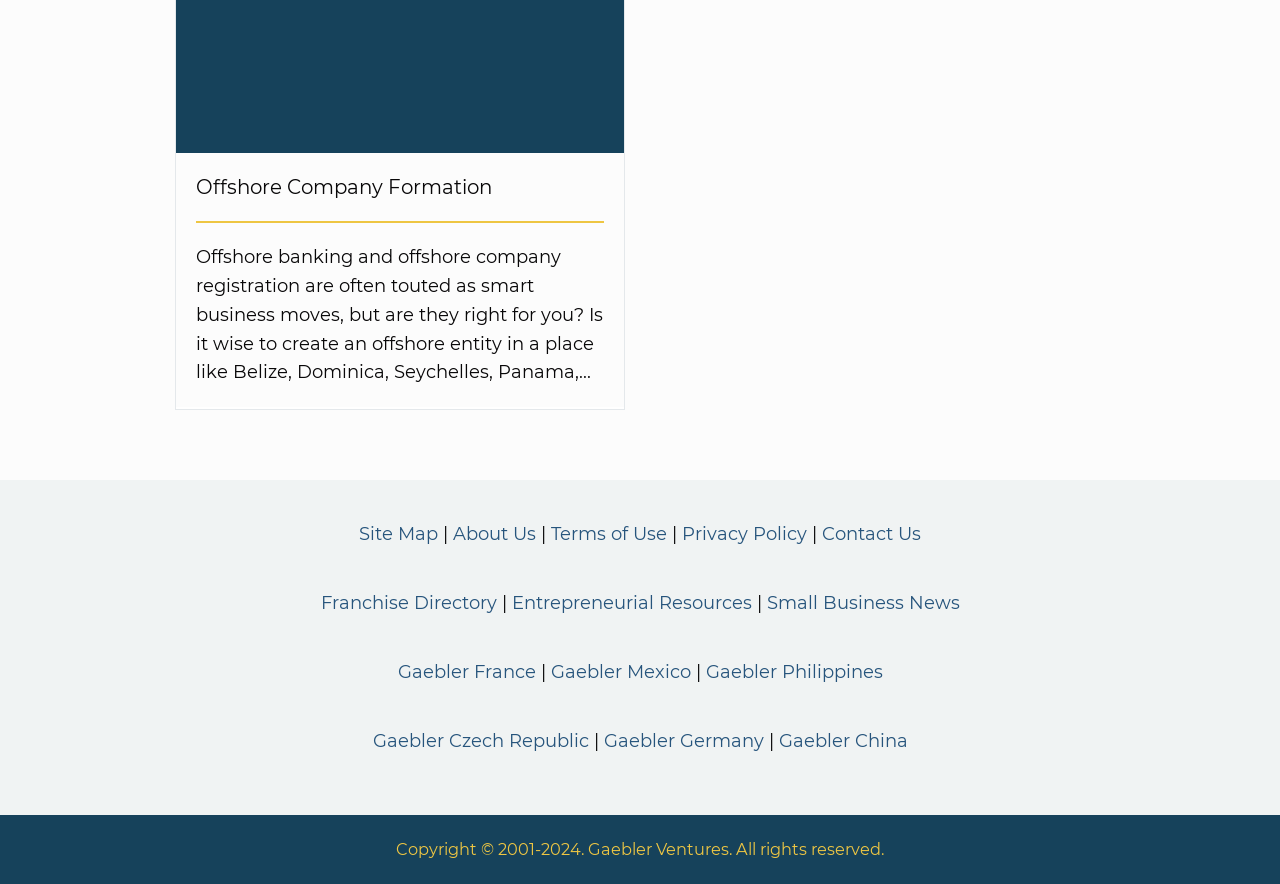What are the available resources for entrepreneurs?
From the image, respond using a single word or phrase.

Entrepreneurial Resources